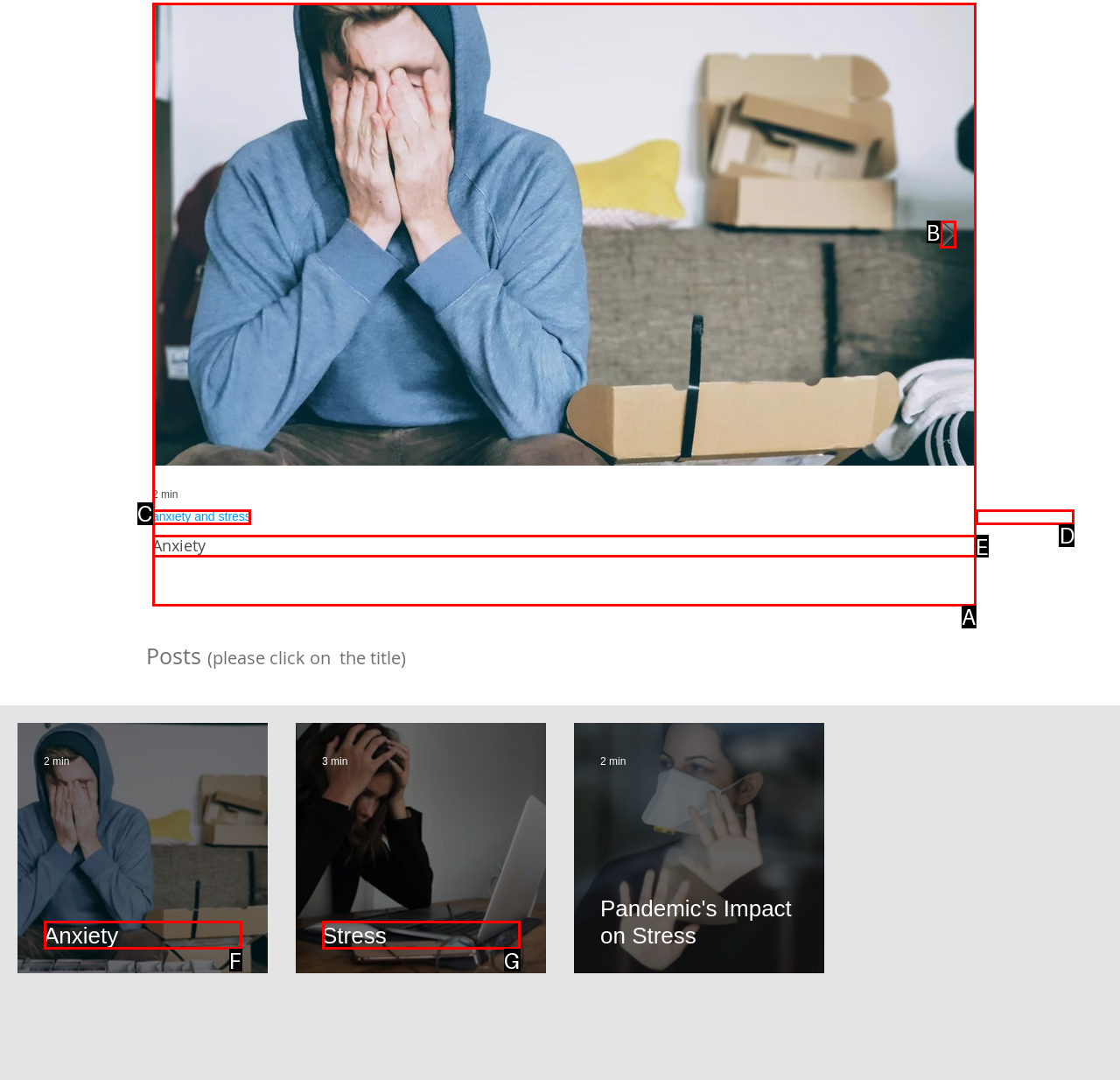Which option corresponds to the following element description: Anxiety?
Please provide the letter of the correct choice.

F